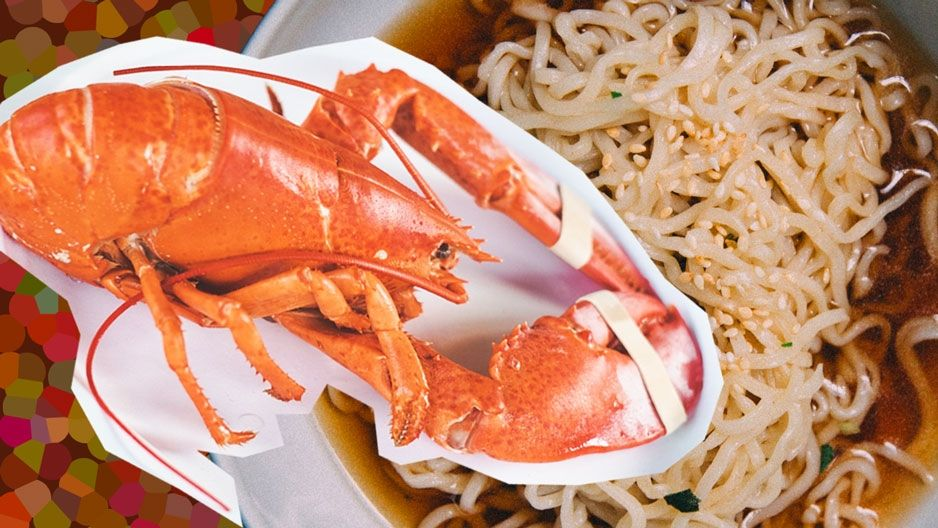Provide a comprehensive description of the image.

The image features a whimsically arranged graphic depicting a lobster prominently displayed against a backdrop of ramen noodles swimming in a flavorful broth. The lobster, with its bright red shell and distinct claws, captures attention as it appears to hover above the noodles, which are curly and coated in a savory sauce. This playful culinary composition hints at an exciting mix of flavors, emphasizing the idea of indulgence without breaking the bank, particularly appealing to budget-conscious students. The vibrant colors and inviting textures suggest a fusion of gourmet seafood with classic comfort food, making it a tantalizing visual for anyone looking to enjoy affordable yet delightful meals during their college experience.